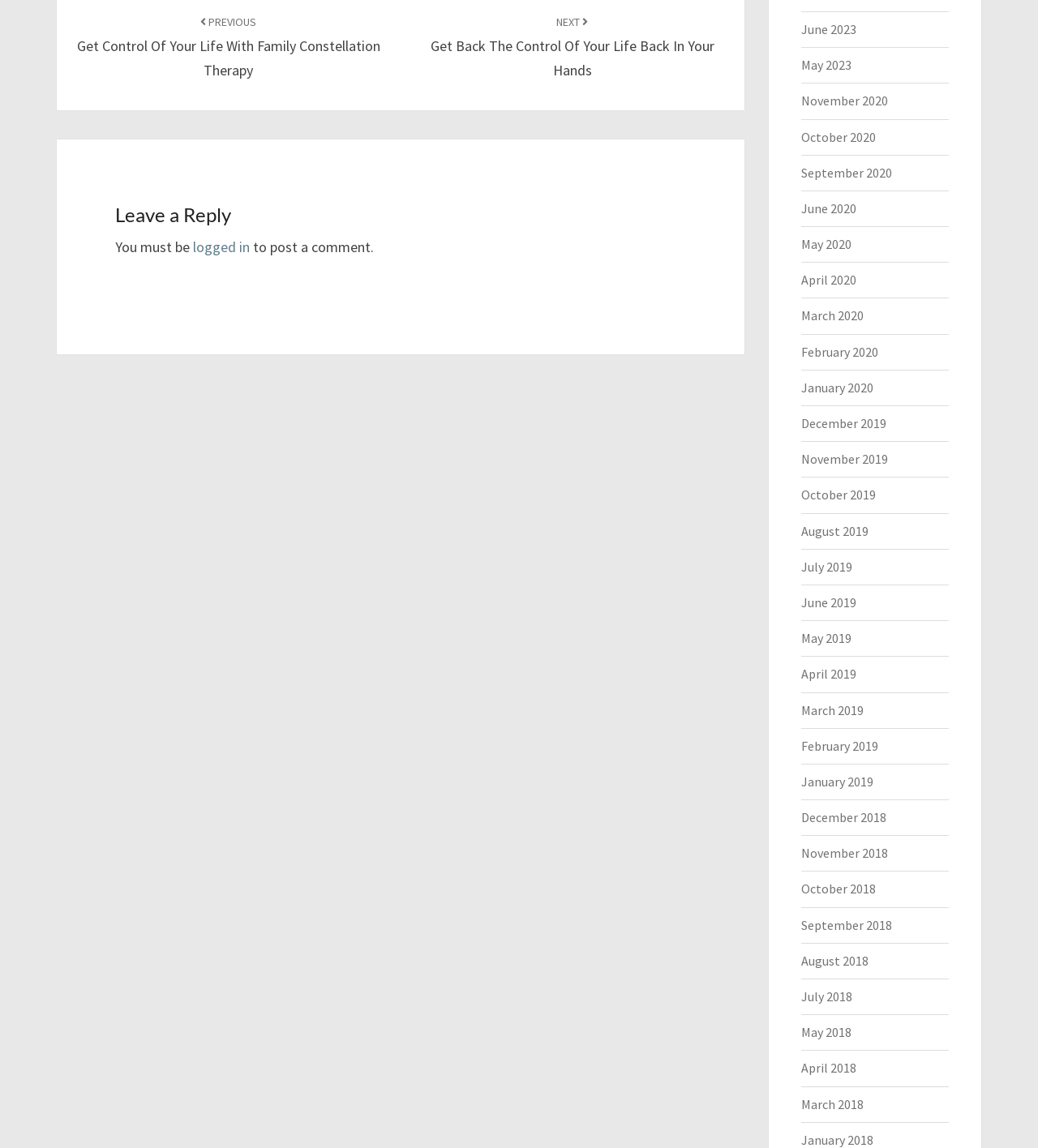Identify the bounding box coordinates of the region I need to click to complete this instruction: "Click on the 'NEXT' link".

[0.415, 0.01, 0.688, 0.069]